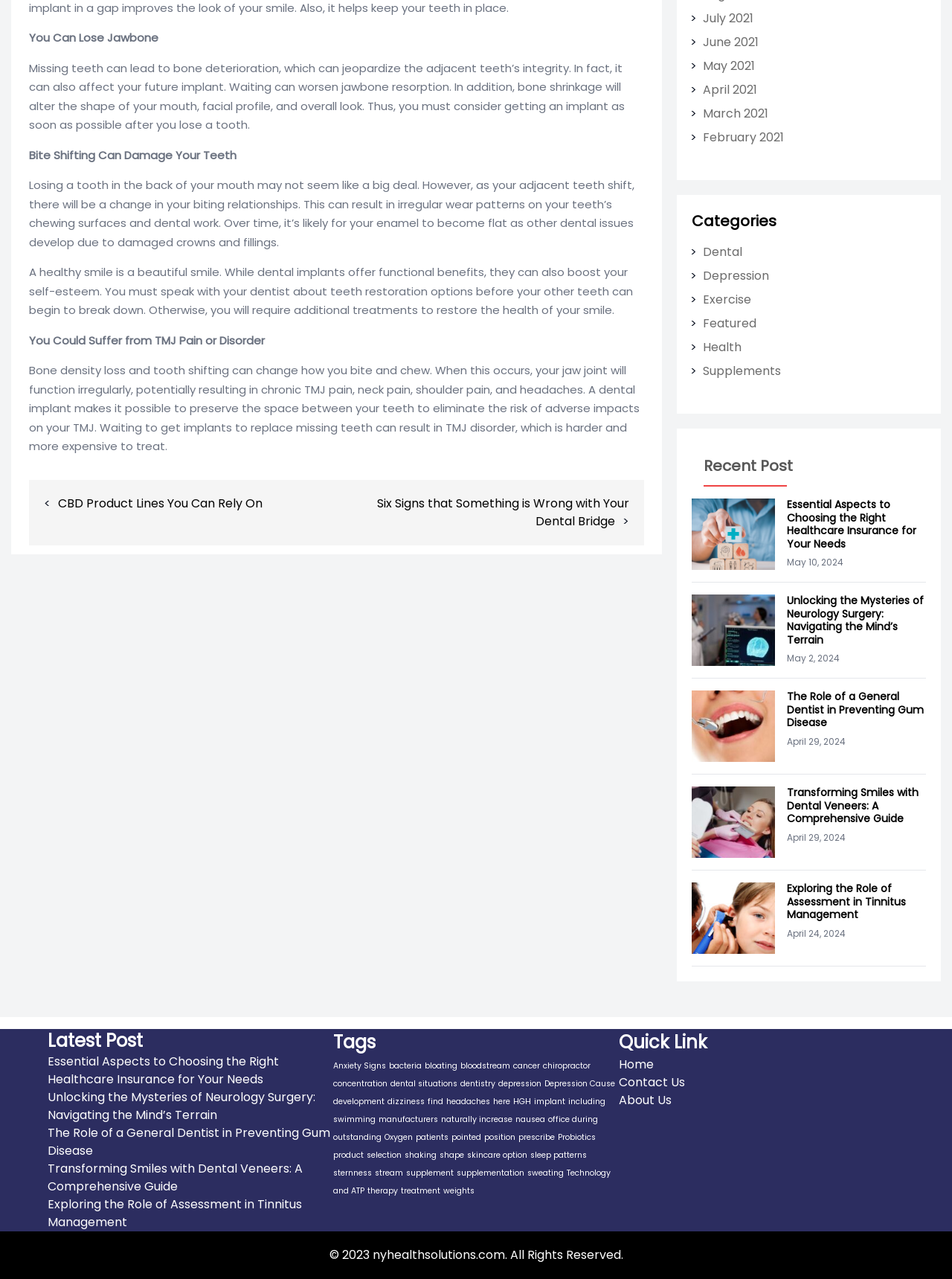Please identify the bounding box coordinates of the clickable region that I should interact with to perform the following instruction: "Explore the 'Dental' category". The coordinates should be expressed as four float numbers between 0 and 1, i.e., [left, top, right, bottom].

[0.738, 0.19, 0.78, 0.204]